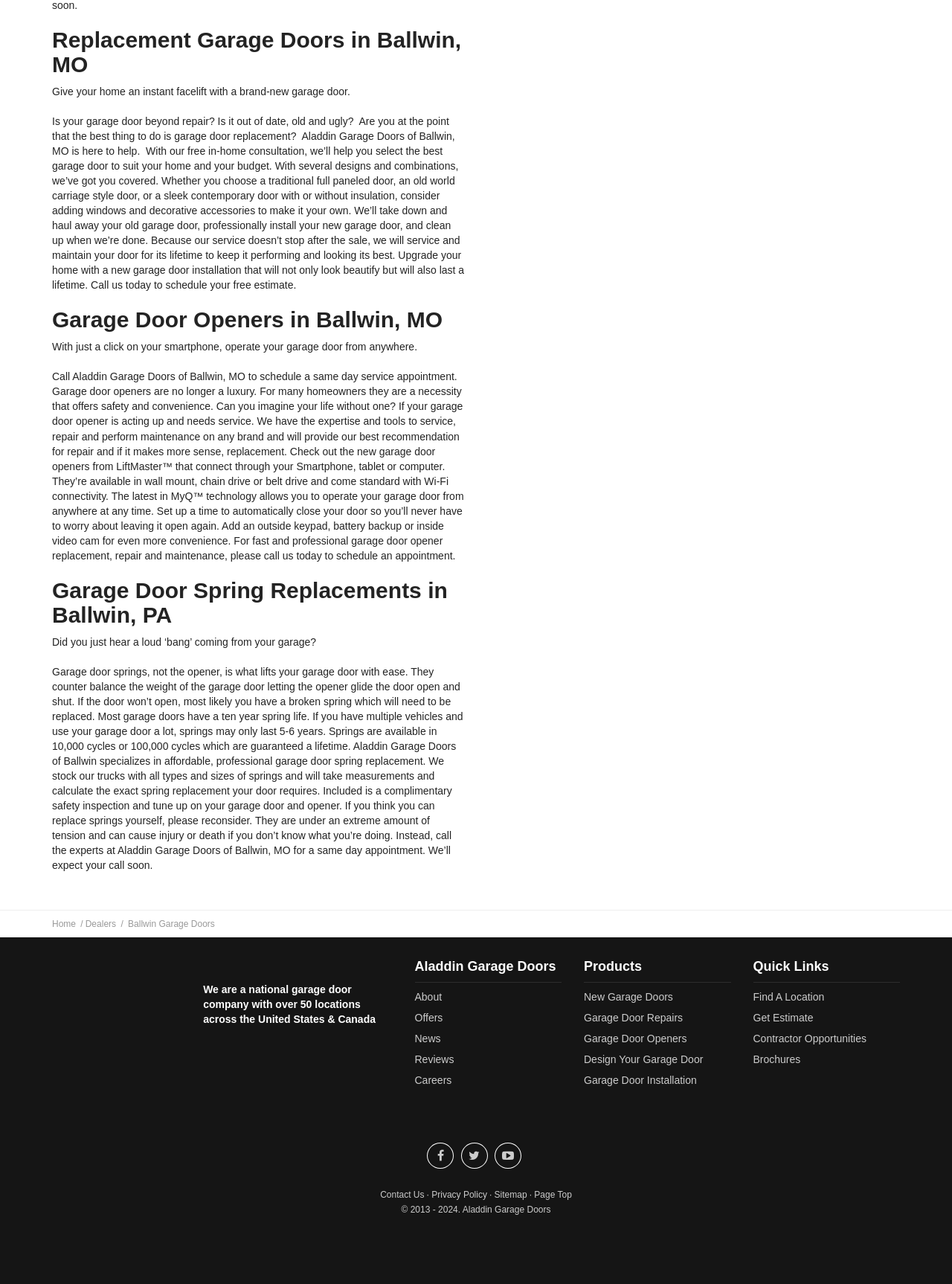Please specify the bounding box coordinates of the clickable region necessary for completing the following instruction: "Contact us". The coordinates must consist of four float numbers between 0 and 1, i.e., [left, top, right, bottom].

[0.399, 0.926, 0.446, 0.934]